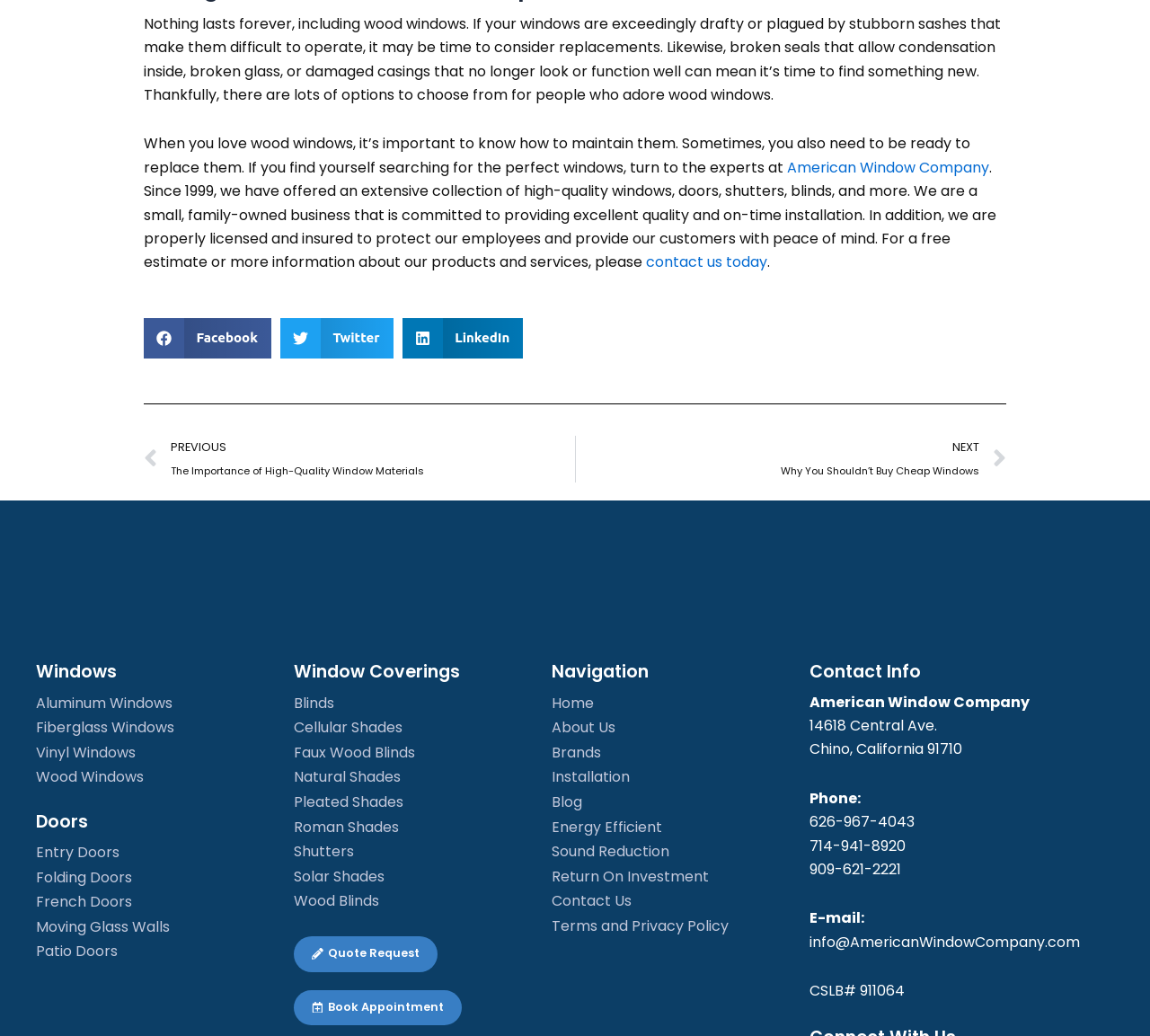Identify the bounding box coordinates of the part that should be clicked to carry out this instruction: "Contact us today".

[0.562, 0.243, 0.667, 0.263]